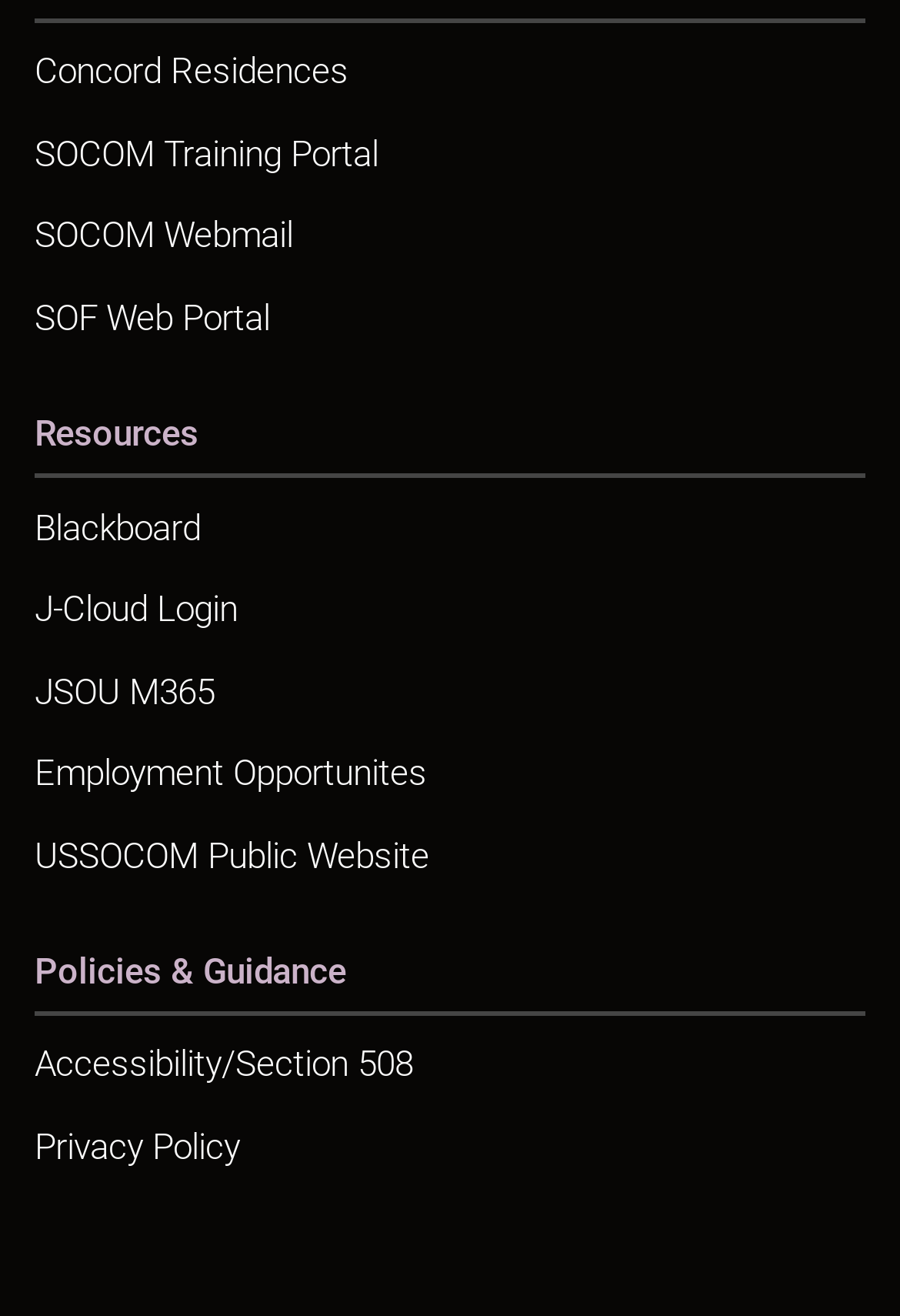Highlight the bounding box coordinates of the region I should click on to meet the following instruction: "Access the Blackboard".

[0.038, 0.37, 0.962, 0.433]